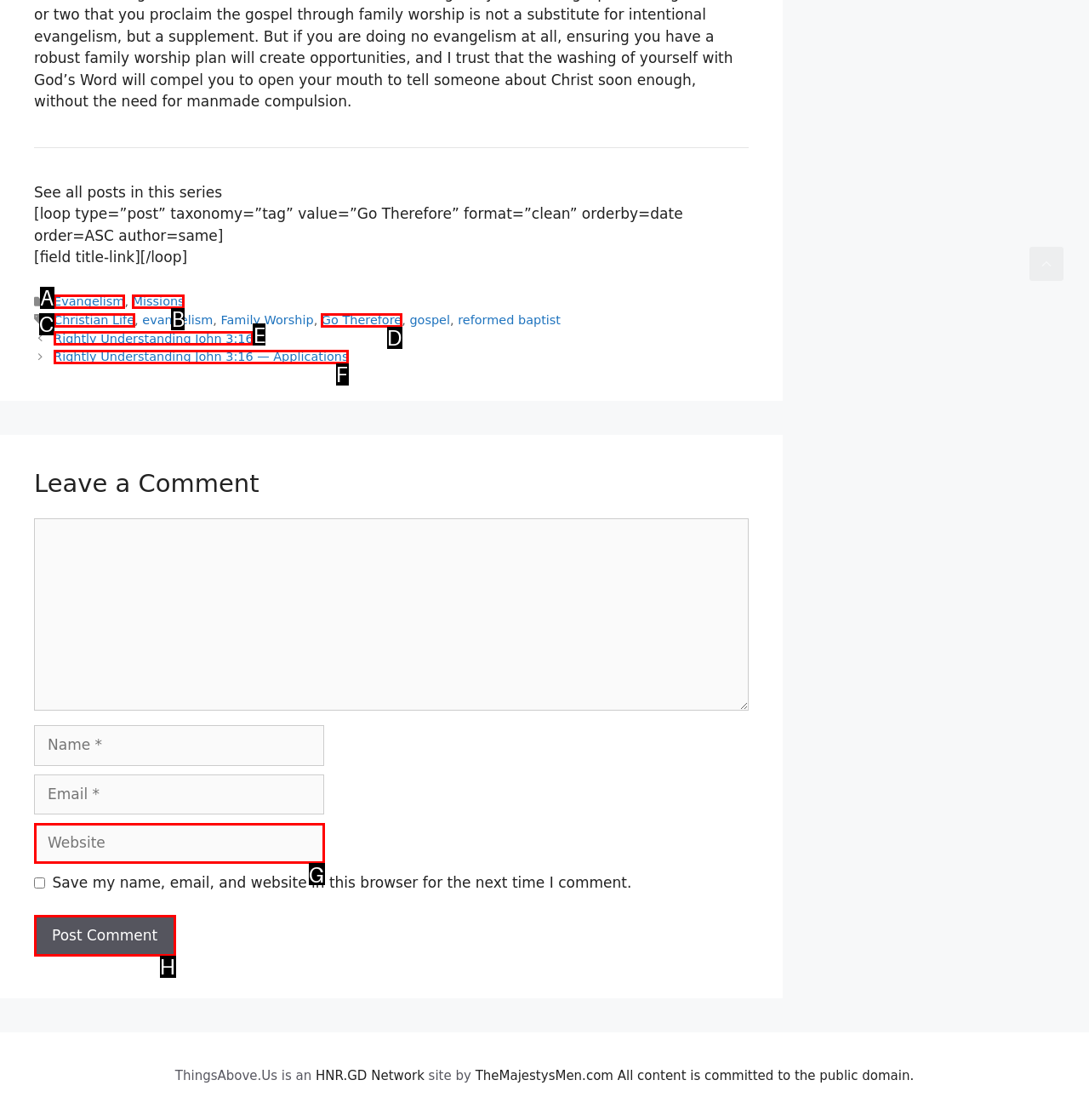From the provided options, pick the HTML element that matches the description: Rightly Understanding John 3:16. Respond with the letter corresponding to your choice.

E